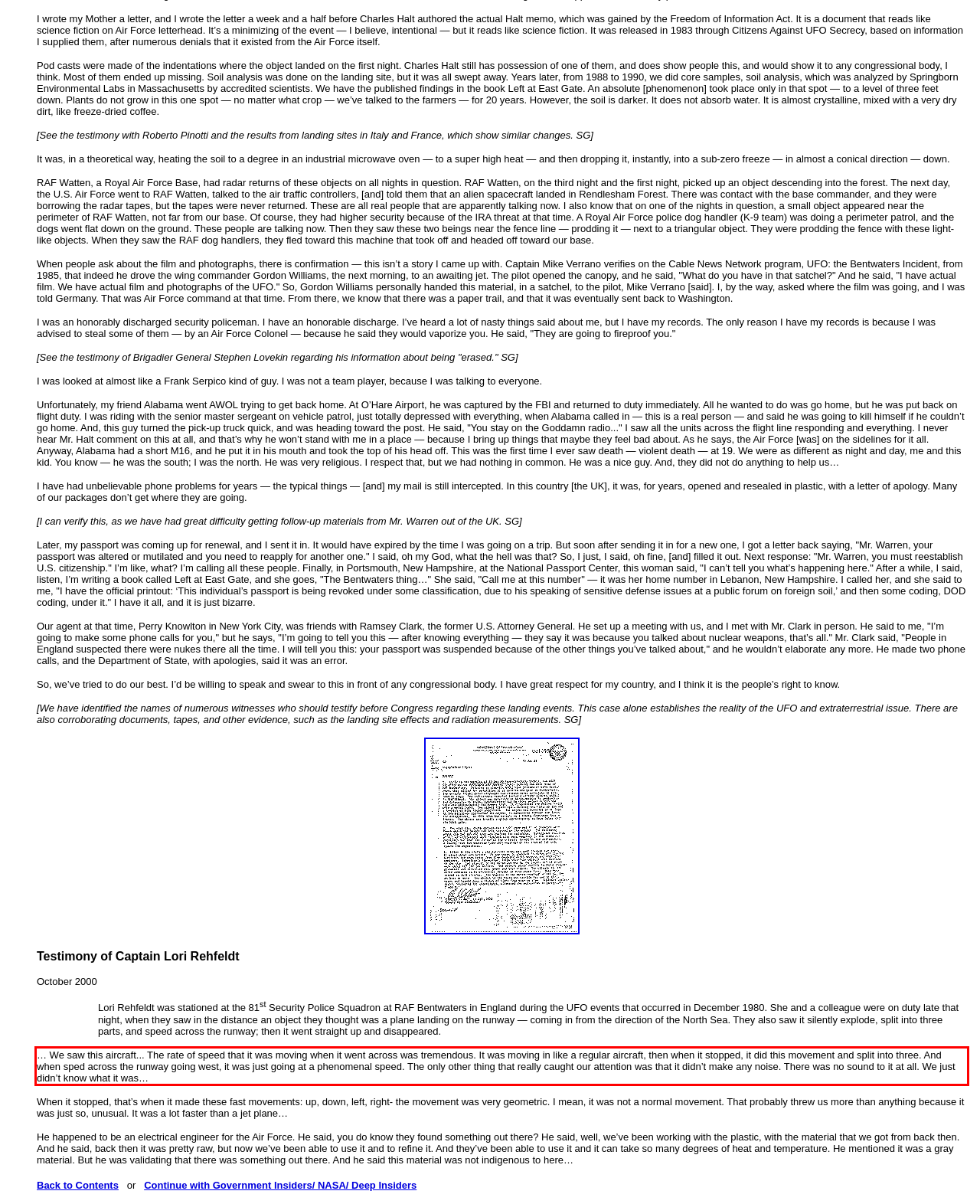Given a screenshot of a webpage, locate the red bounding box and extract the text it encloses.

… We saw this aircraft... The rate of speed that it was moving when it went across was tremendous. It was moving in like a regular aircraft, then when it stopped, it did this movement and split into three. And when sped across the runway going west, it was just going at a phenomenal speed. The only other thing that really caught our attention was that it didn’t make any noise. There was no sound to it at all. We just didn’t know what it was…